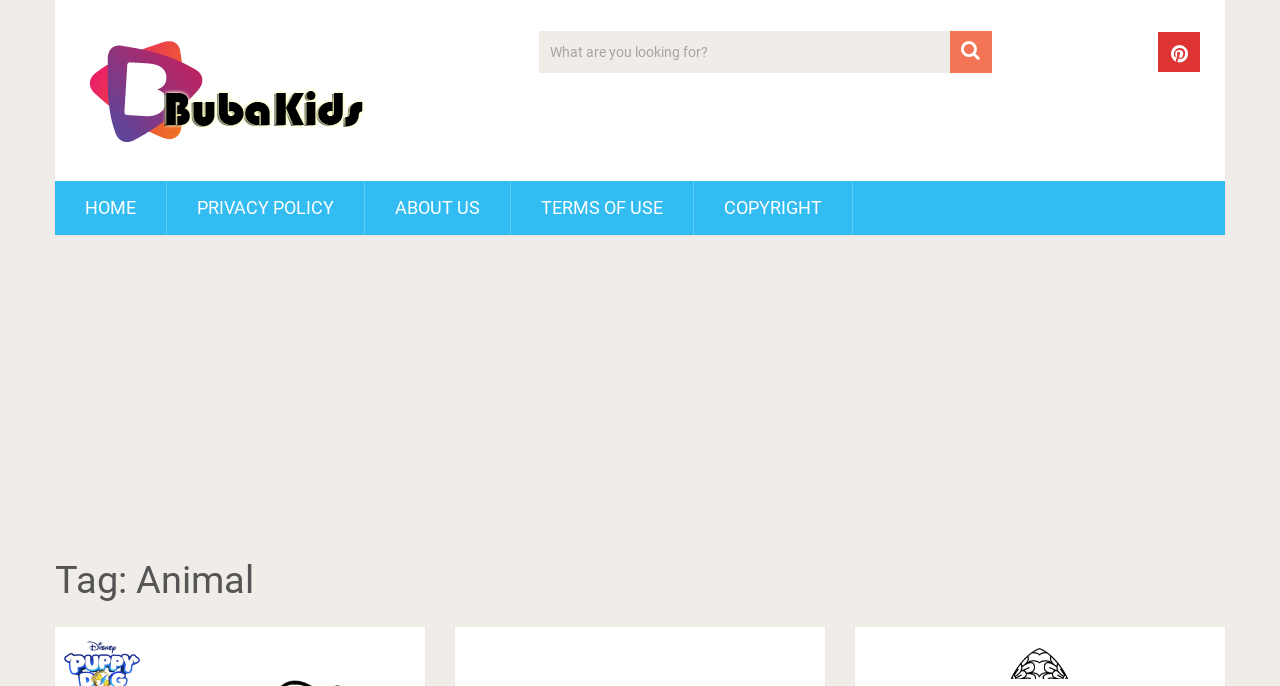Please determine the bounding box coordinates of the element to click on in order to accomplish the following task: "Click on the 'HOME' link". Ensure the coordinates are four float numbers ranging from 0 to 1, i.e., [left, top, right, bottom].

None